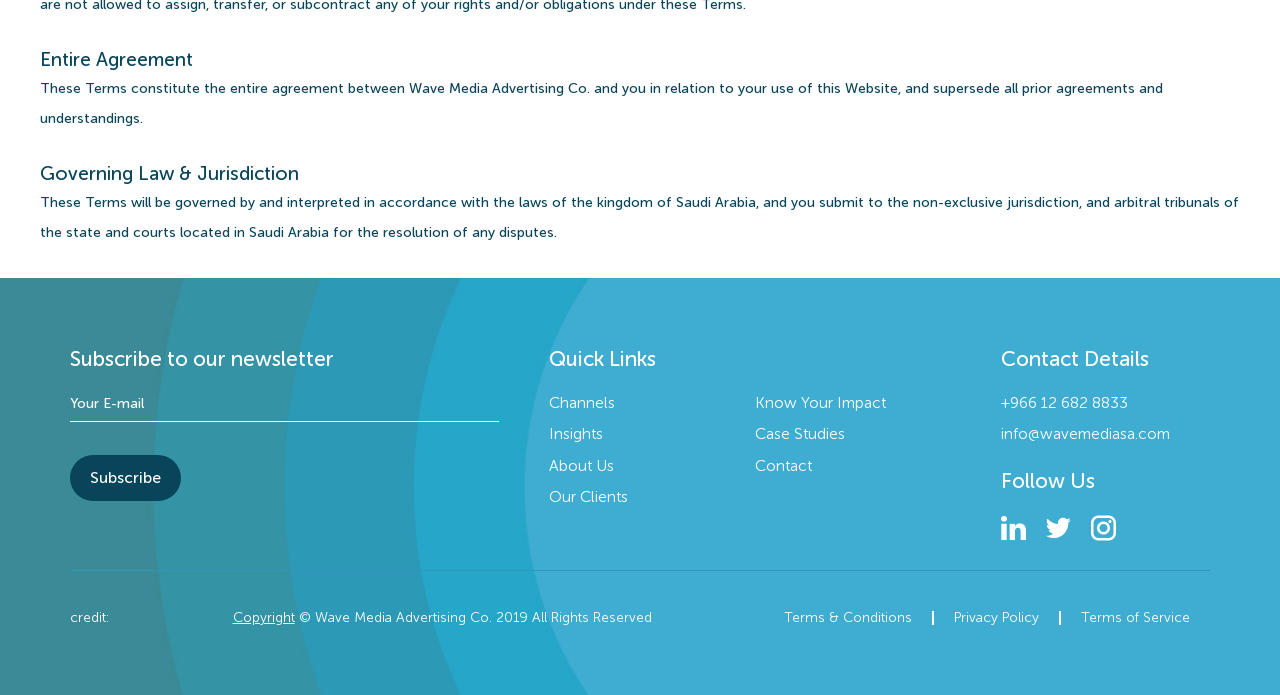Locate the bounding box coordinates of the clickable region necessary to complete the following instruction: "Visit the Channels page". Provide the coordinates in the format of four float numbers between 0 and 1, i.e., [left, top, right, bottom].

[0.429, 0.556, 0.59, 0.602]